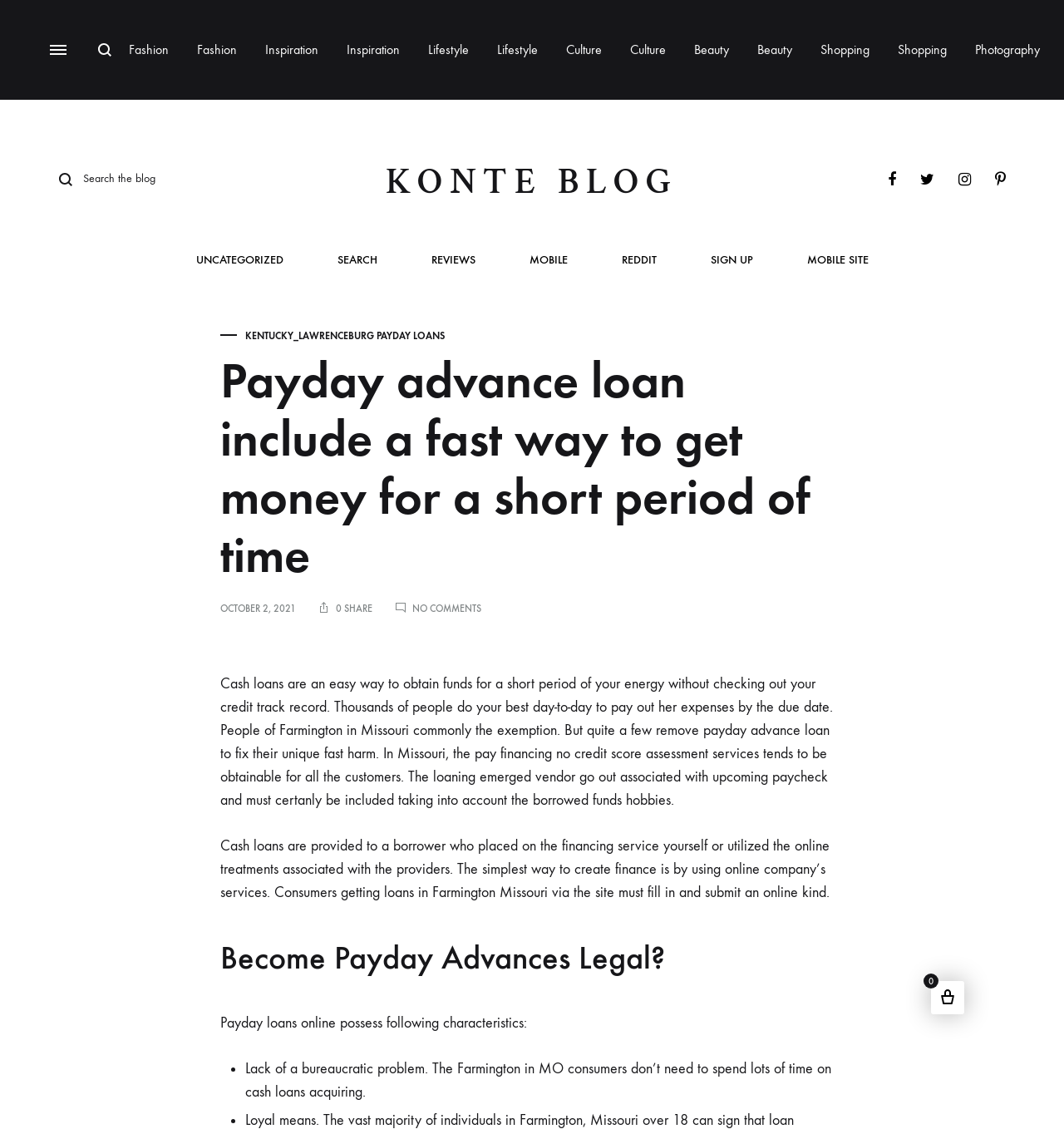Determine the bounding box coordinates of the clickable element to complete this instruction: "Search for gameboy roms". Provide the coordinates in the format of four float numbers between 0 and 1, [left, top, right, bottom].

[0.903, 0.13, 0.966, 0.146]